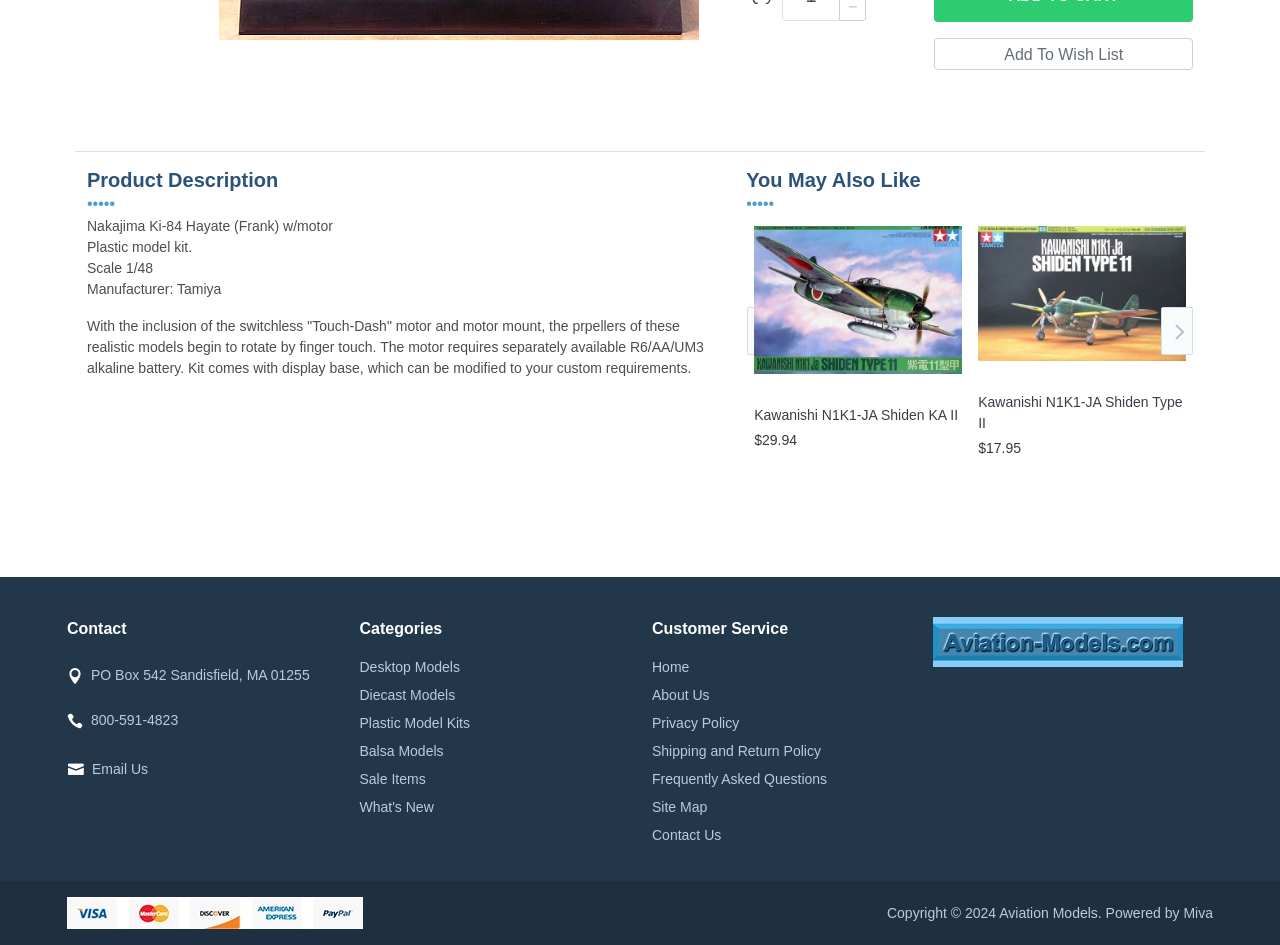Based on the element description "value="Add To Wish List"", predict the bounding box coordinates of the UI element.

[0.73, 0.04, 0.932, 0.074]